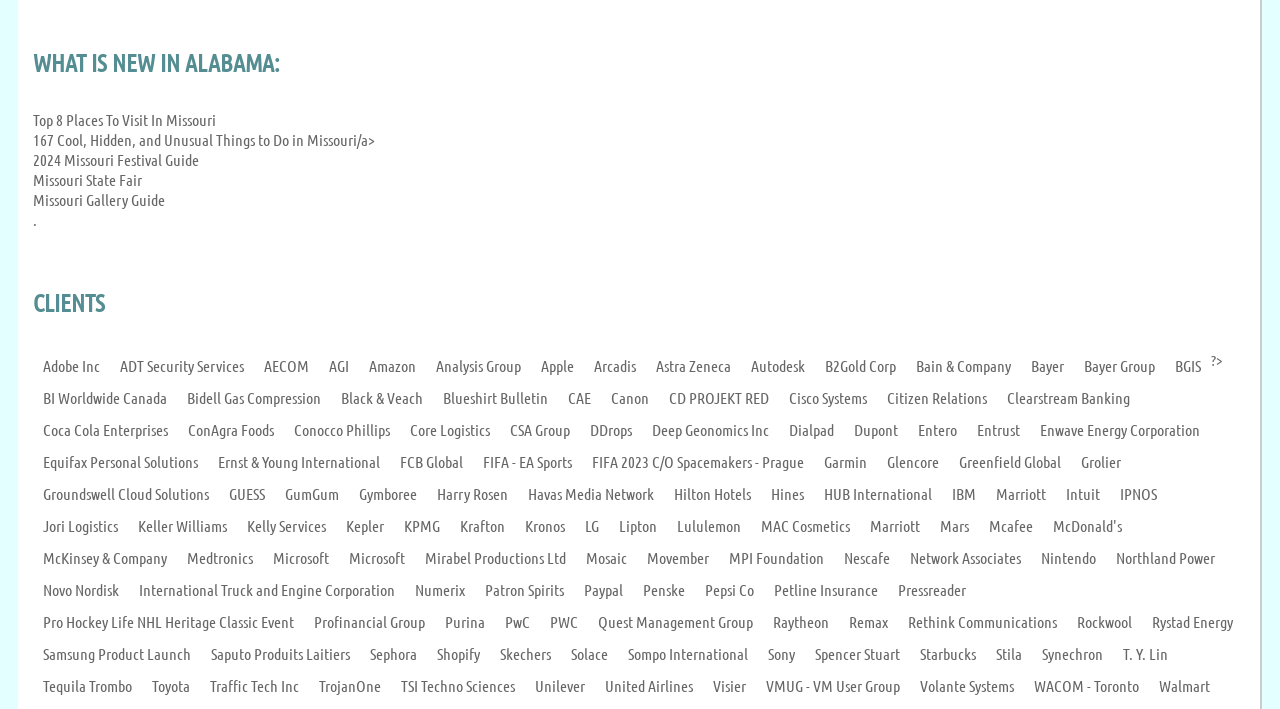Find the bounding box coordinates of the clickable region needed to perform the following instruction: "Check out 'Adobe Inc'". The coordinates should be provided as four float numbers between 0 and 1, i.e., [left, top, right, bottom].

[0.034, 0.503, 0.078, 0.529]